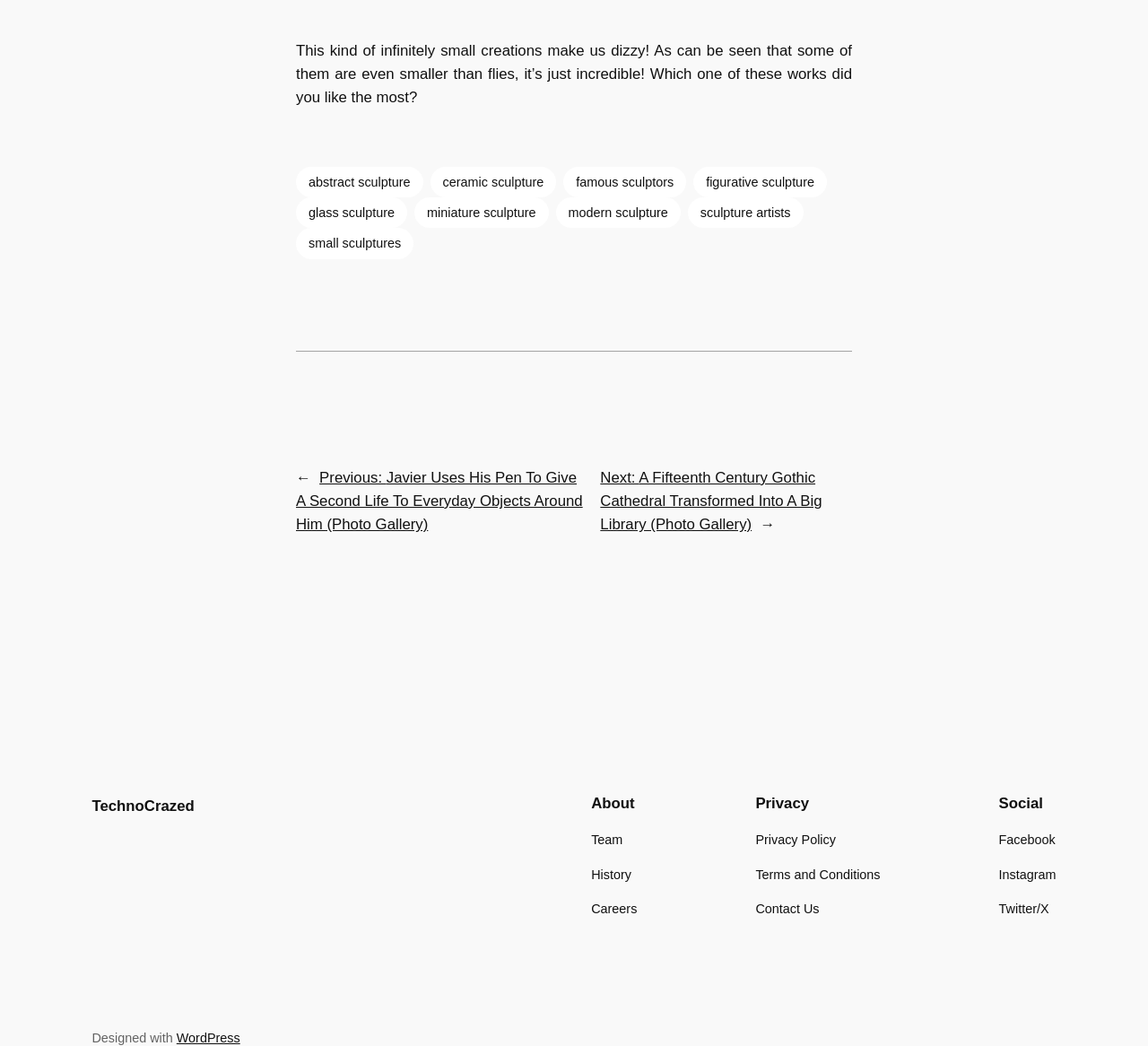Please determine the bounding box coordinates for the element with the description: "History".

[0.515, 0.827, 0.55, 0.846]